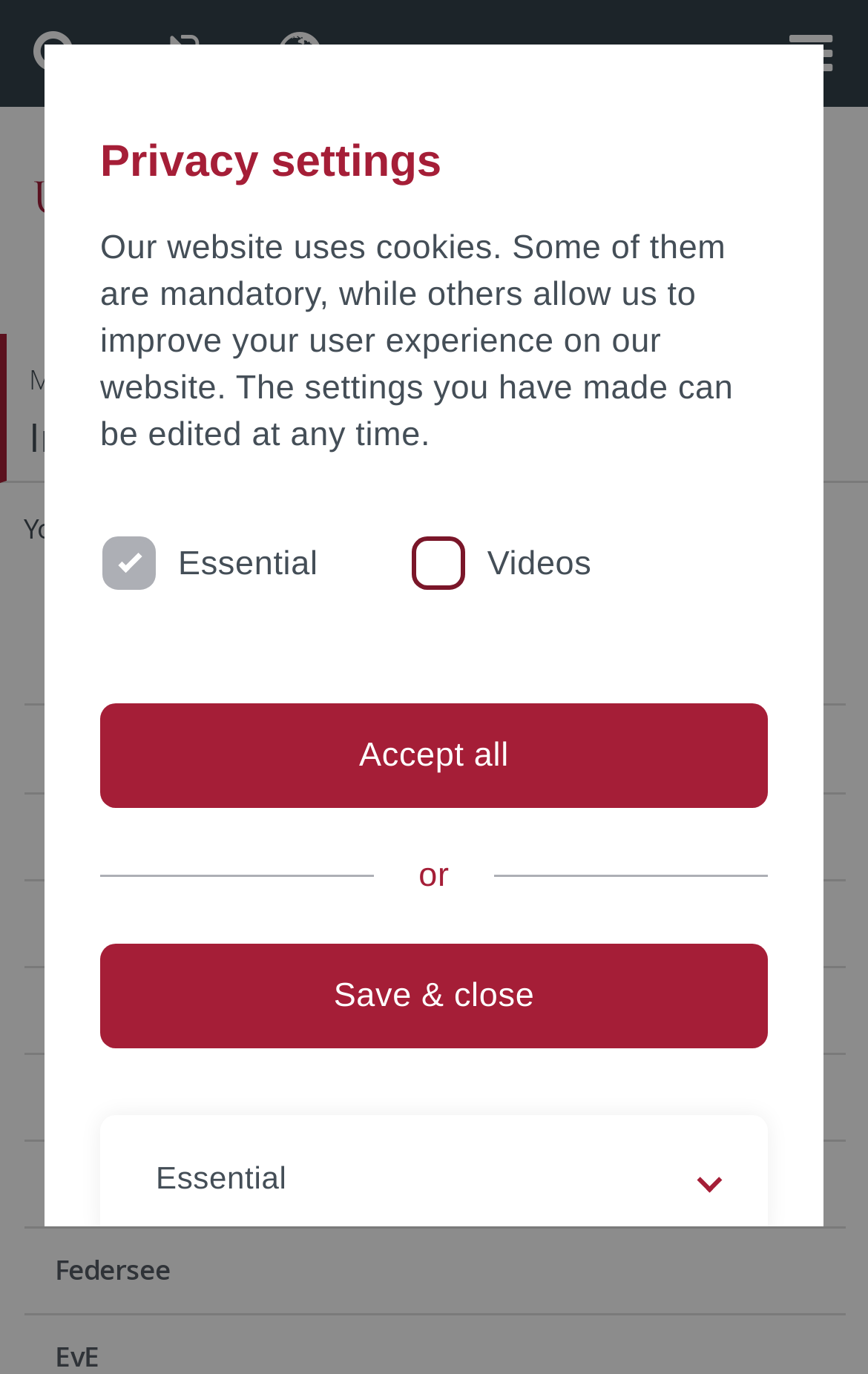How many links are there in the 'You are here:' section?
Please provide an in-depth and detailed response to the question.

I counted the number of links in the 'You are here:' section, which is located below the navigation section. There are four links: 'Startseite', 'Babette Abanda', 'Gruppe', and '...'